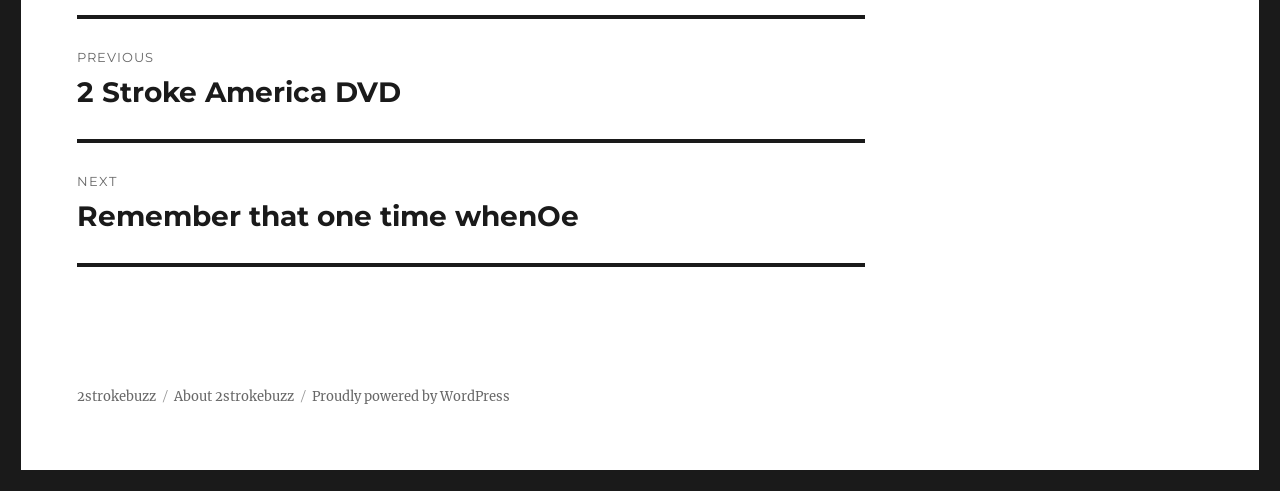What is the purpose of the 'About 2strokebuzz' link?
Use the information from the screenshot to give a comprehensive response to the question.

The 'About 2strokebuzz' link is likely used to provide information about the website, its purpose, and its creators, as it is a common convention for websites to have an 'About' page that provides such information.